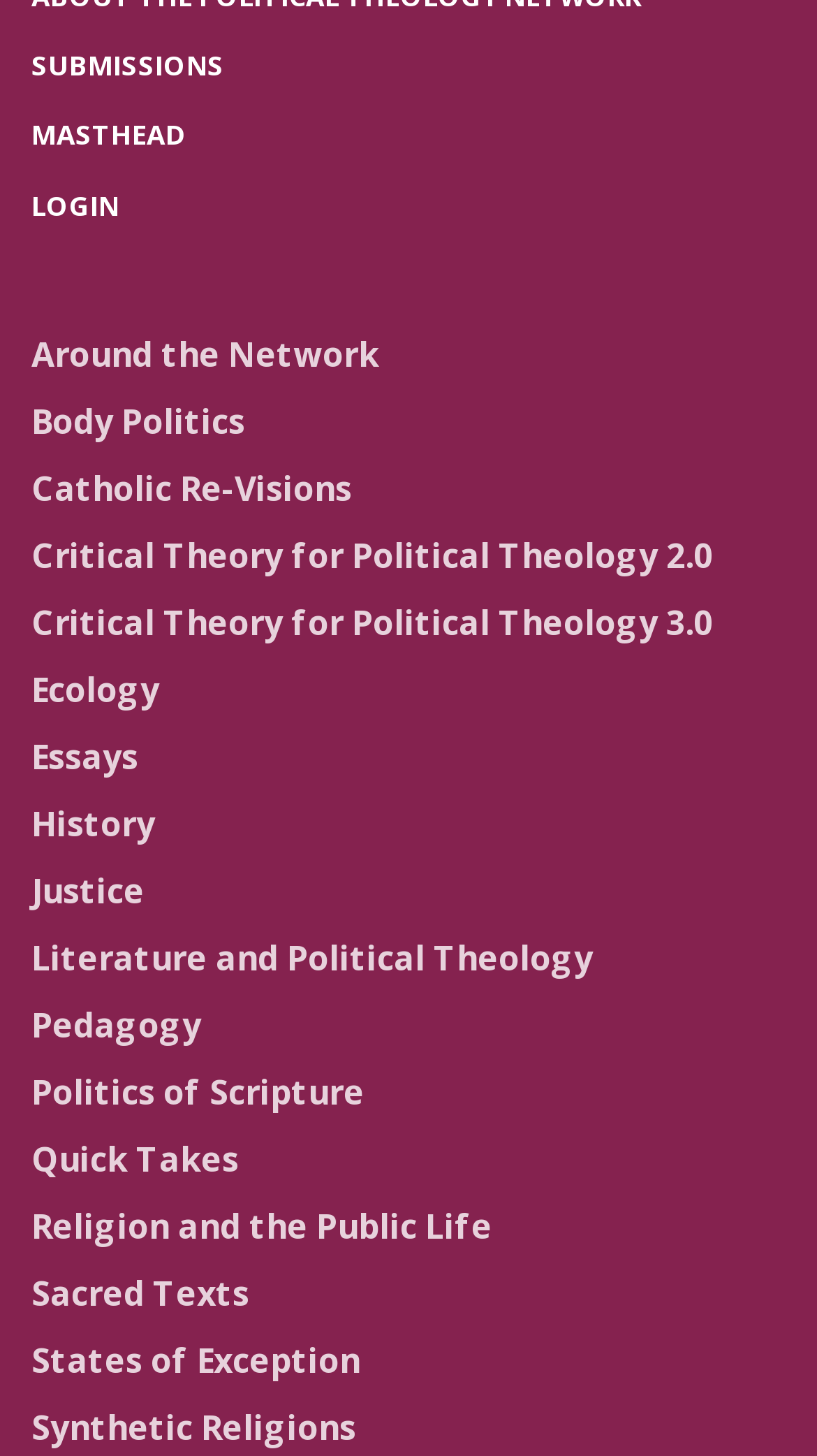Please locate the bounding box coordinates of the element that should be clicked to complete the given instruction: "click on SUBMISSIONS".

[0.038, 0.032, 0.274, 0.058]